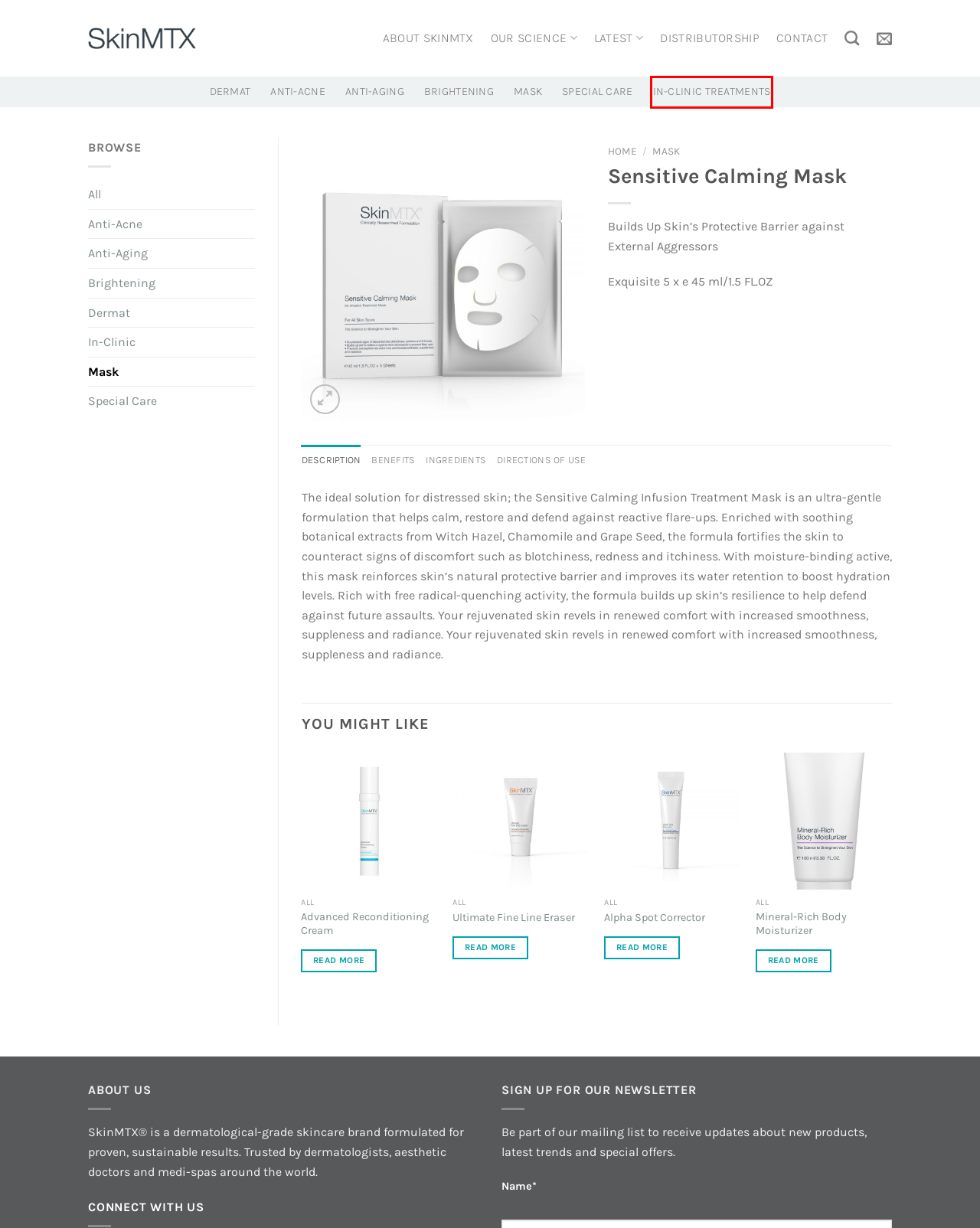Look at the screenshot of a webpage, where a red bounding box highlights an element. Select the best description that matches the new webpage after clicking the highlighted element. Here are the candidates:
A. Anti-Aging Archives | SkinMTX
B. Mask Archives | SkinMTX
C. Our Scientific Breakthroughs | SkinMTX
D. Mineral-Rich Body Moisturizer | SkinMTX Mineral-Rich Body Moisturizer
E. Contact | SkinMTX
F. About Us | SkinMTX
G. Alpha Spot Corrector | SkinMTX Alpha Spot Corrector Cream
H. In-Clinic Archives | SkinMTX

H